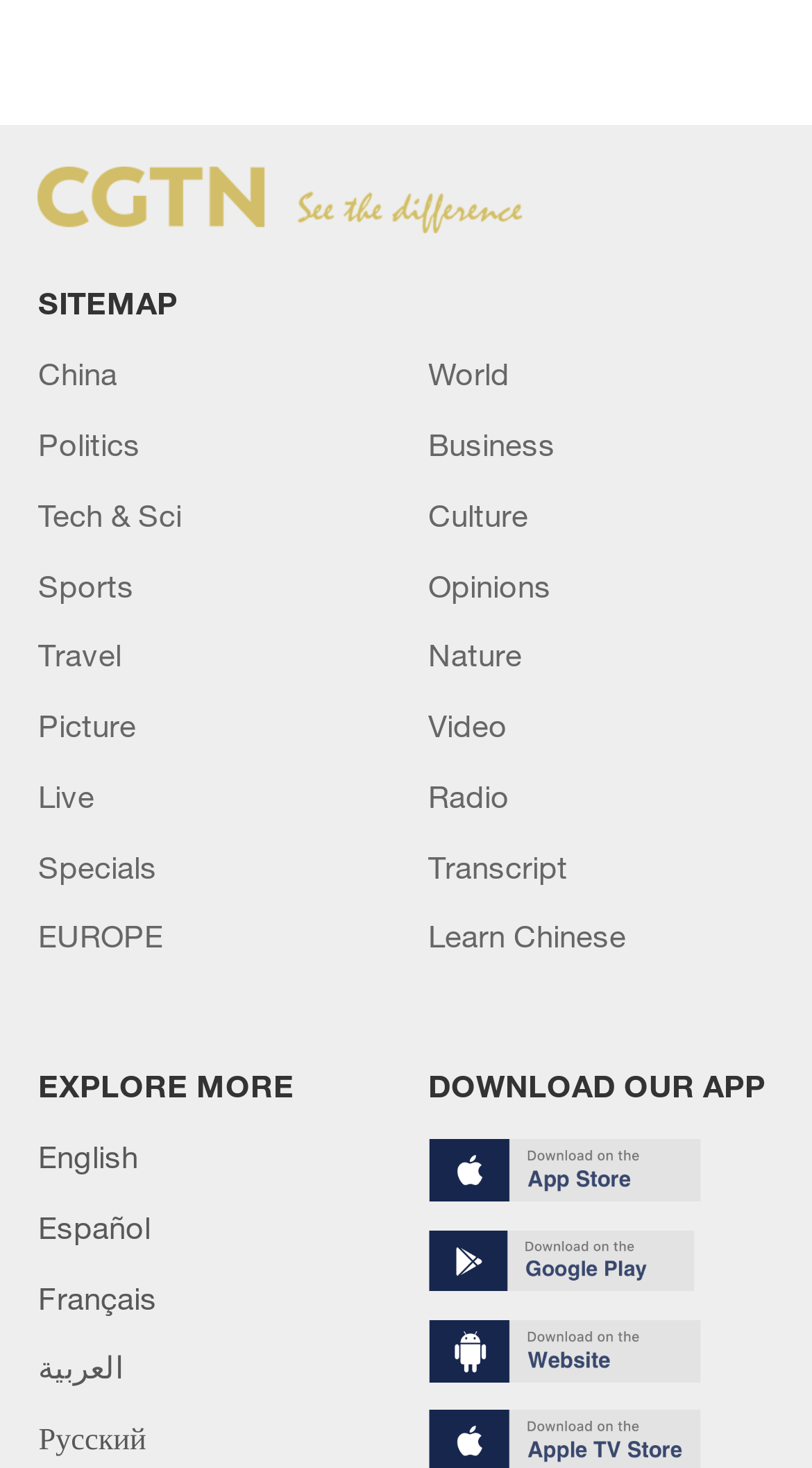Using the webpage screenshot, find the UI element described by Français. Provide the bounding box coordinates in the format (top-left x, top-left y, bottom-right x, bottom-right y), ensuring all values are floating point numbers between 0 and 1.

[0.047, 0.87, 0.194, 0.896]